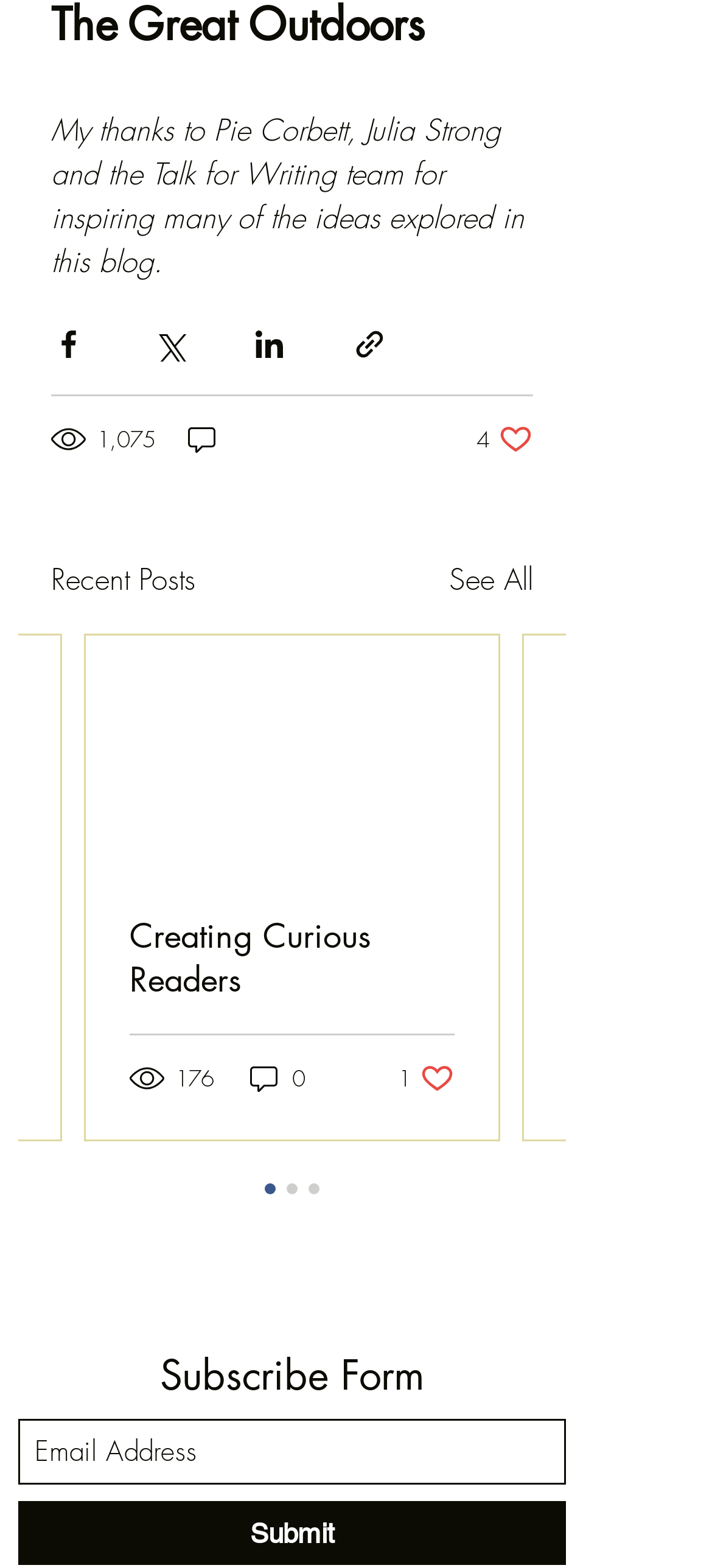Find the bounding box coordinates of the element I should click to carry out the following instruction: "Like the post".

[0.669, 0.269, 0.749, 0.292]